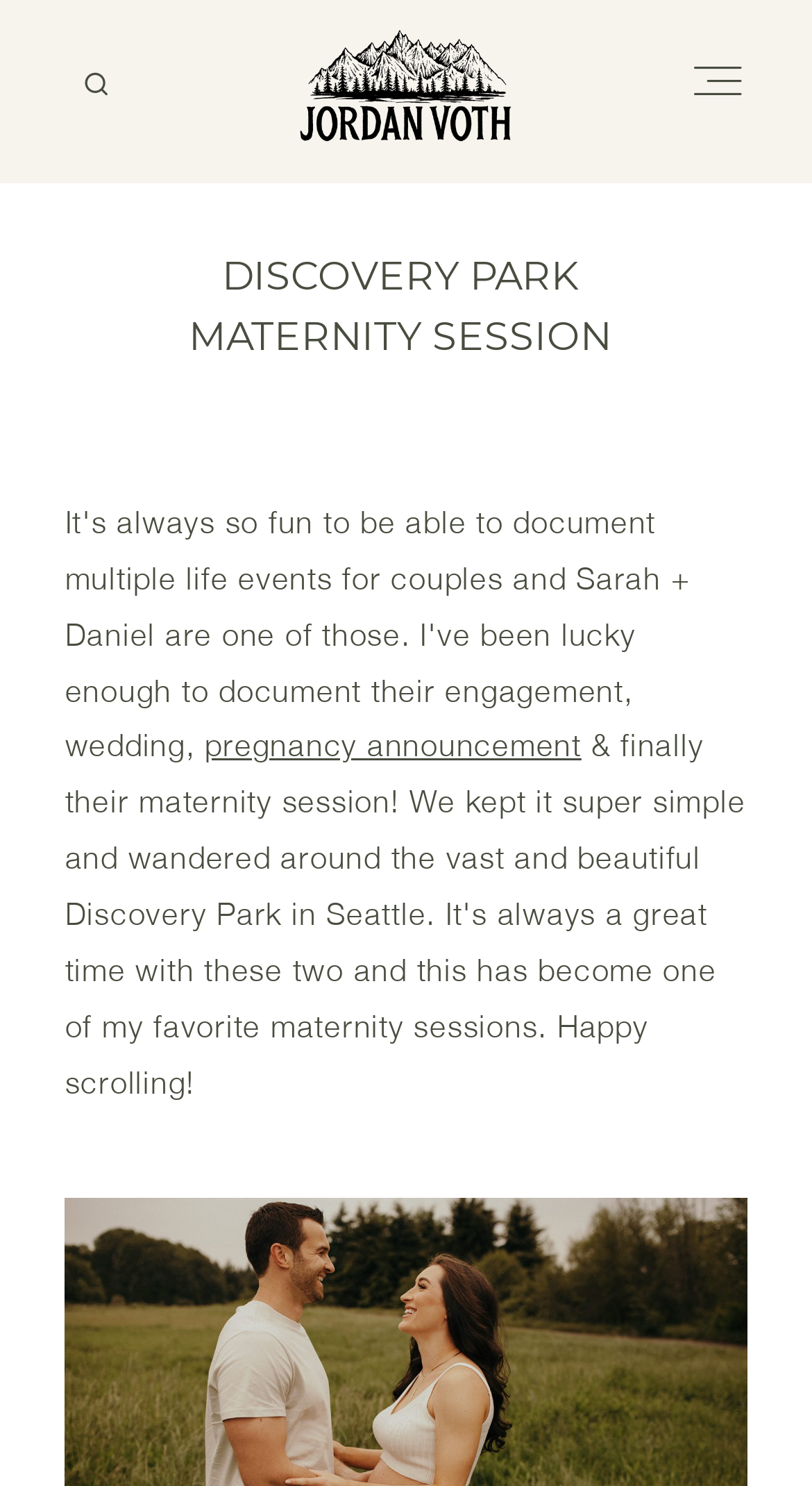Locate the bounding box for the described UI element: "pregnancy announcement". Ensure the coordinates are four float numbers between 0 and 1, formatted as [left, top, right, bottom].

[0.252, 0.49, 0.716, 0.514]